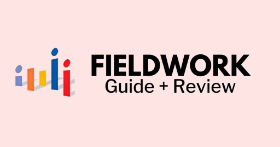Examine the image and give a thorough answer to the following question:
What does the stacked bars in the logo symbolize?

The colorful, stacked bars in the logo suggest growth and analysis, symbolizing the review process for fieldwork opportunities.